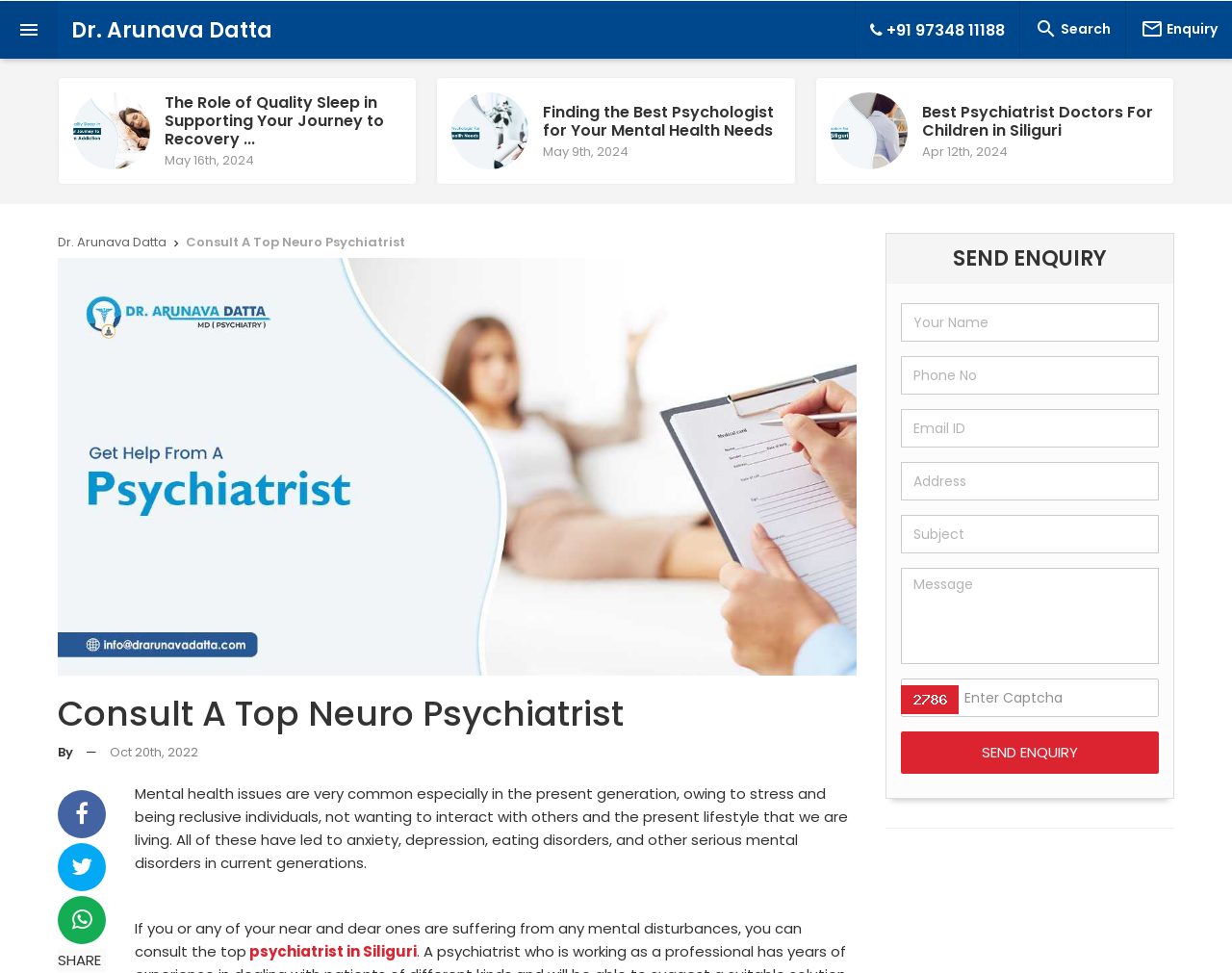What is the topic of the article with the image of a person?
Using the information from the image, provide a comprehensive answer to the question.

The article with the image of a person has a text that starts with 'Mental health issues are very common especially in the present generation...'. This suggests that the topic of the article is related to mental health.